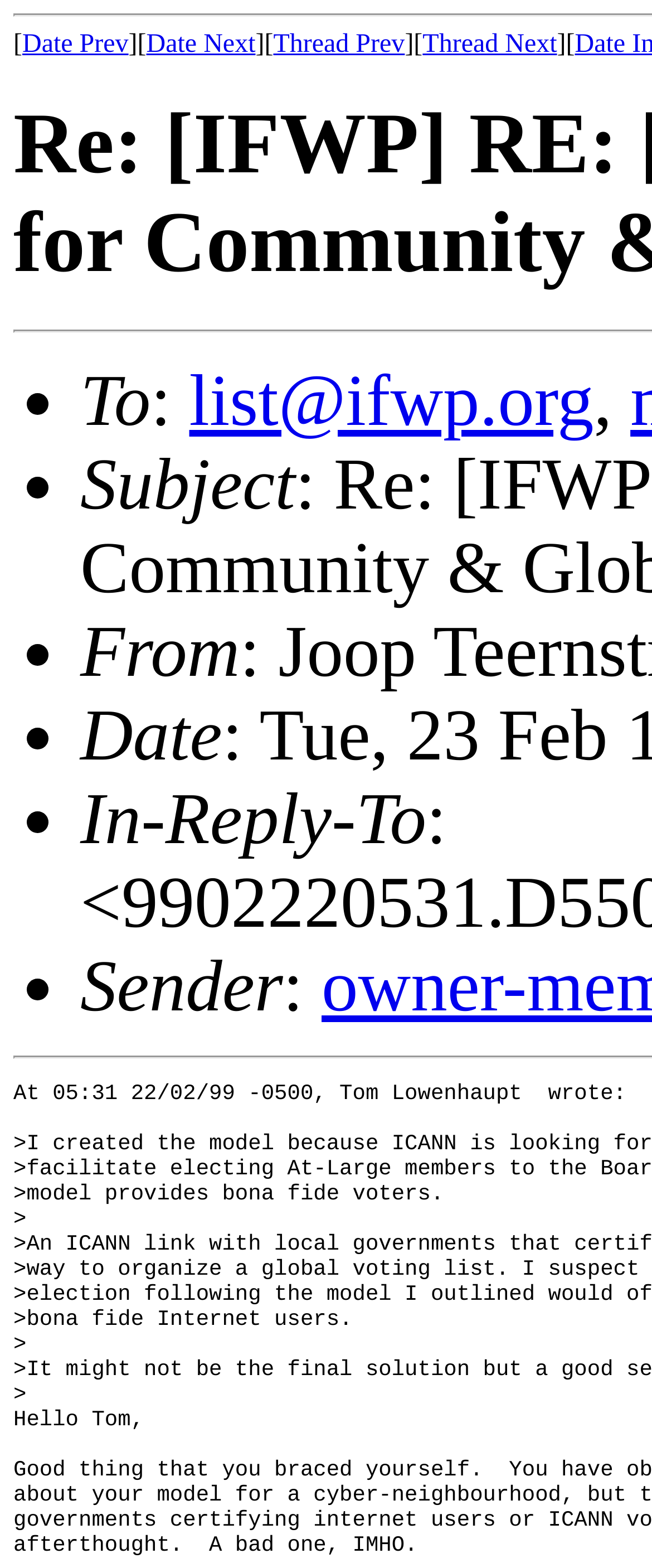How many navigation links are at the top of the page?
Based on the screenshot, respond with a single word or phrase.

Four